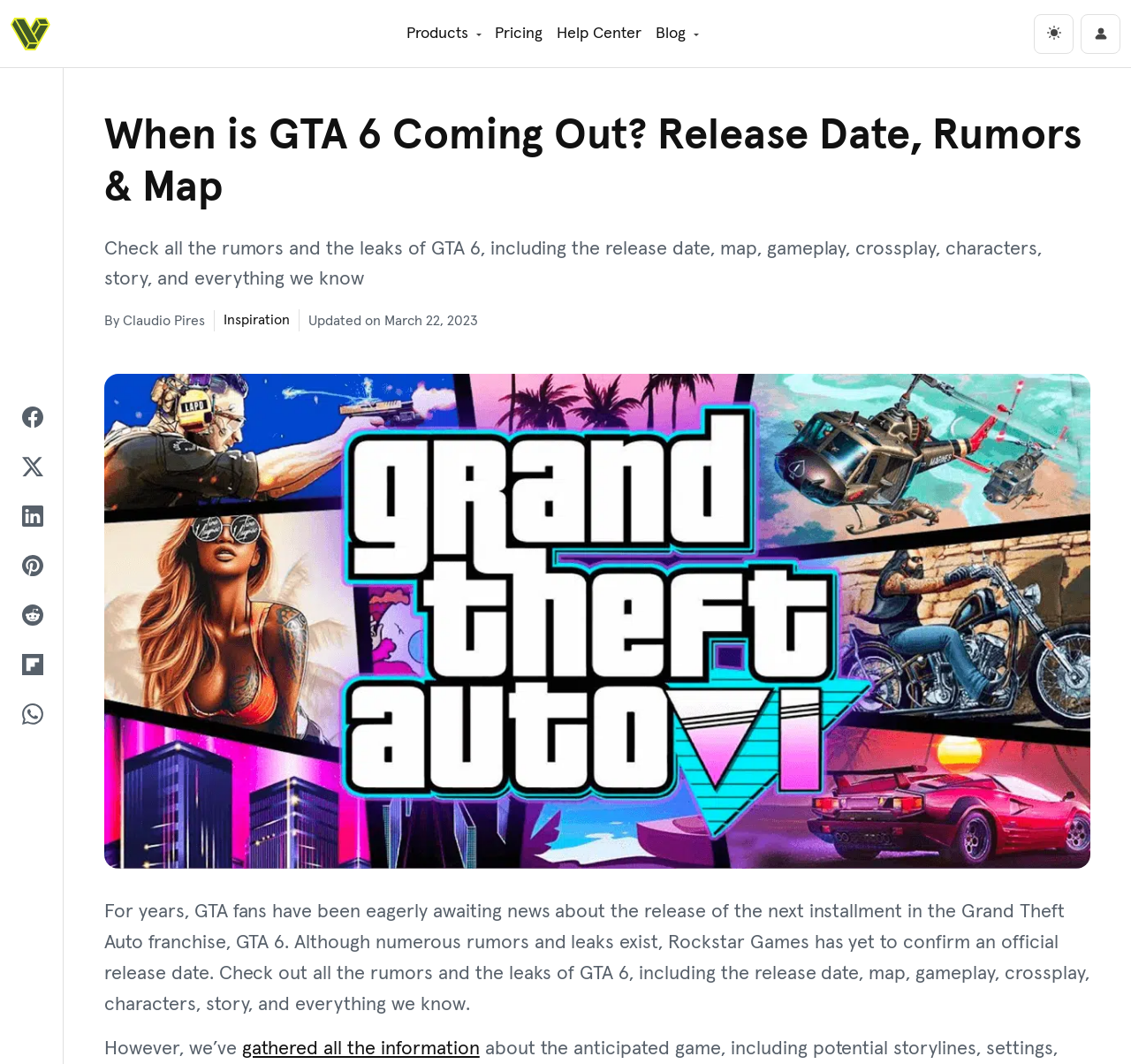Create a detailed narrative of the webpage’s visual and textual elements.

The webpage is about Grand Theft Auto 6 (GTA 6) rumors and leaks. At the top, there is a main navigation menu with links to "Products", "Pricing", "Help Center", and "Blog". On the right side of the navigation menu, there is a button to switch to dark mode and a link to the user's account, accompanied by a small image.

Below the navigation menu, there is a section with multiple links, each accompanied by a small image. These links are arranged vertically and take up the left side of the page.

The main content of the page starts with a heading that reads "When is GTA 6 Coming Out? Release Date, Rumors & Map". Below the heading, there is a brief summary of the article, which mentions checking all the rumors and leaks of GTA 6, including the release date, map, gameplay, crossplay, characters, story, and everything we know.

The article is written by Claudio Pires, and there is a link to "Inspiration" next to the author's name. The article was updated on March 22, 2023. Below the author information, there is a large image related to GTA 6.

The main article text starts below the image, discussing the rumors and leaks of GTA 6. The text is divided into multiple paragraphs, with the first paragraph introducing the topic of GTA 6 and the lack of an official release date from Rockstar Games. The article then proceeds to gather all the available information about GTA 6, including rumors and leaks.